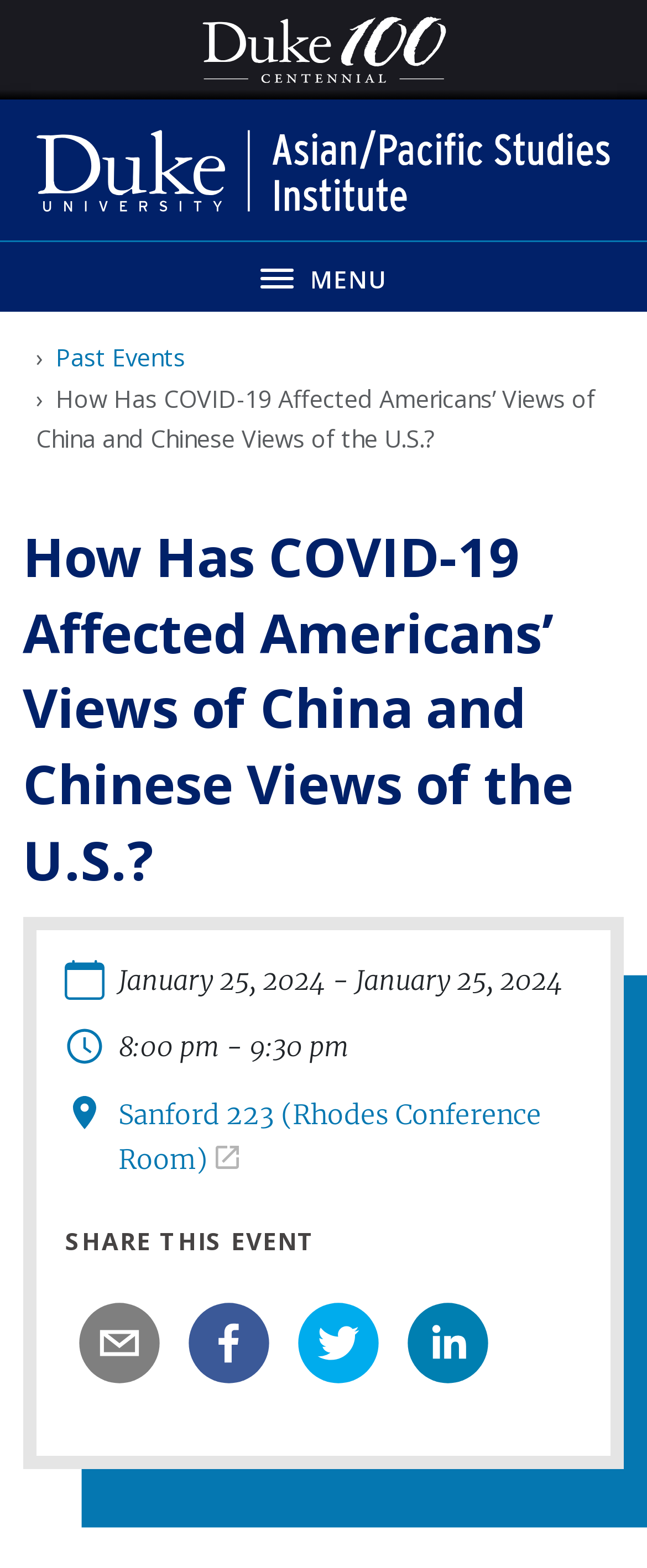Predict the bounding box of the UI element that fits this description: "MenuClose".

[0.0, 0.154, 1.0, 0.199]